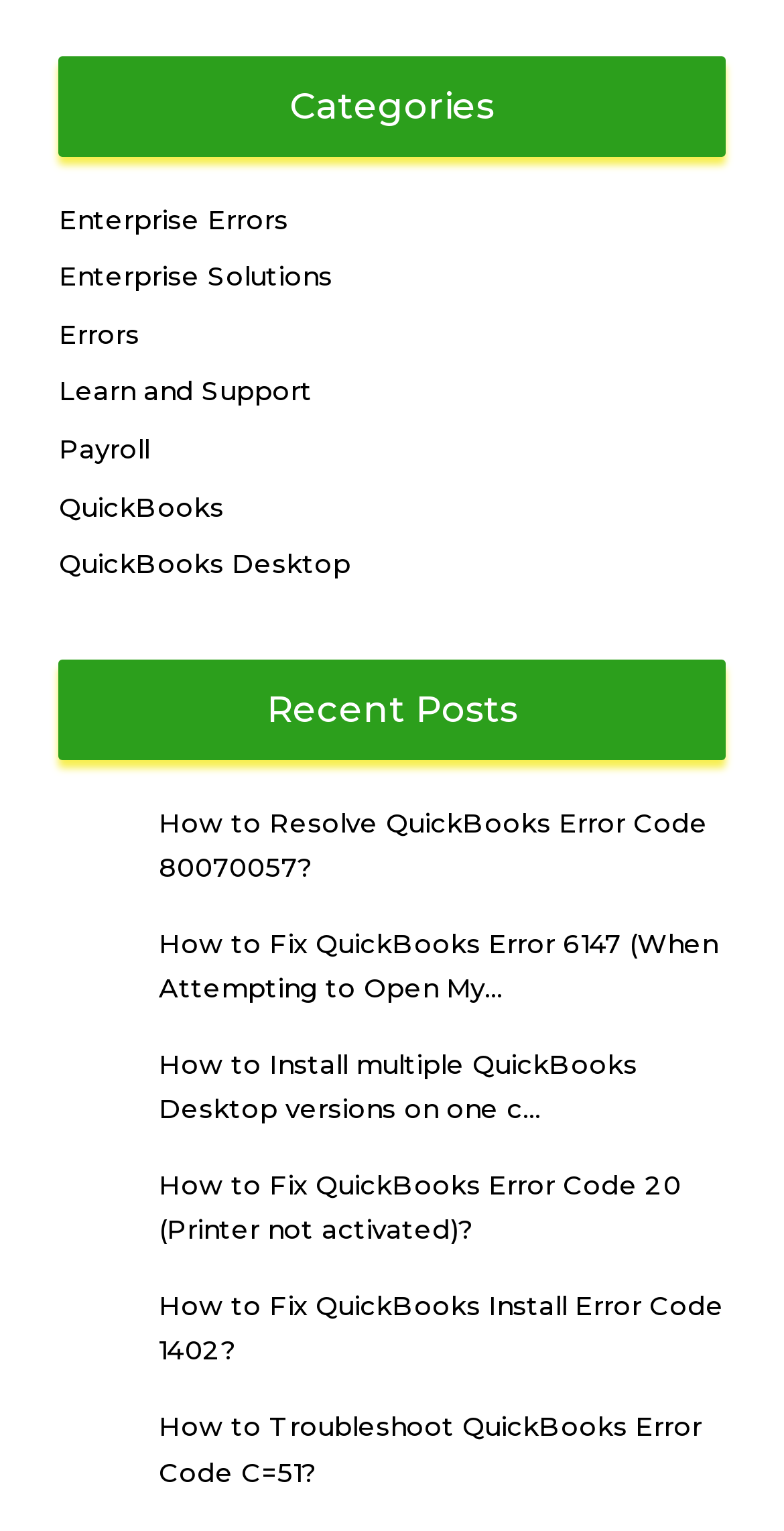Find the bounding box coordinates of the area to click in order to follow the instruction: "Fix QuickBooks Printer Not Activated Error Code 20".

[0.203, 0.763, 0.869, 0.813]